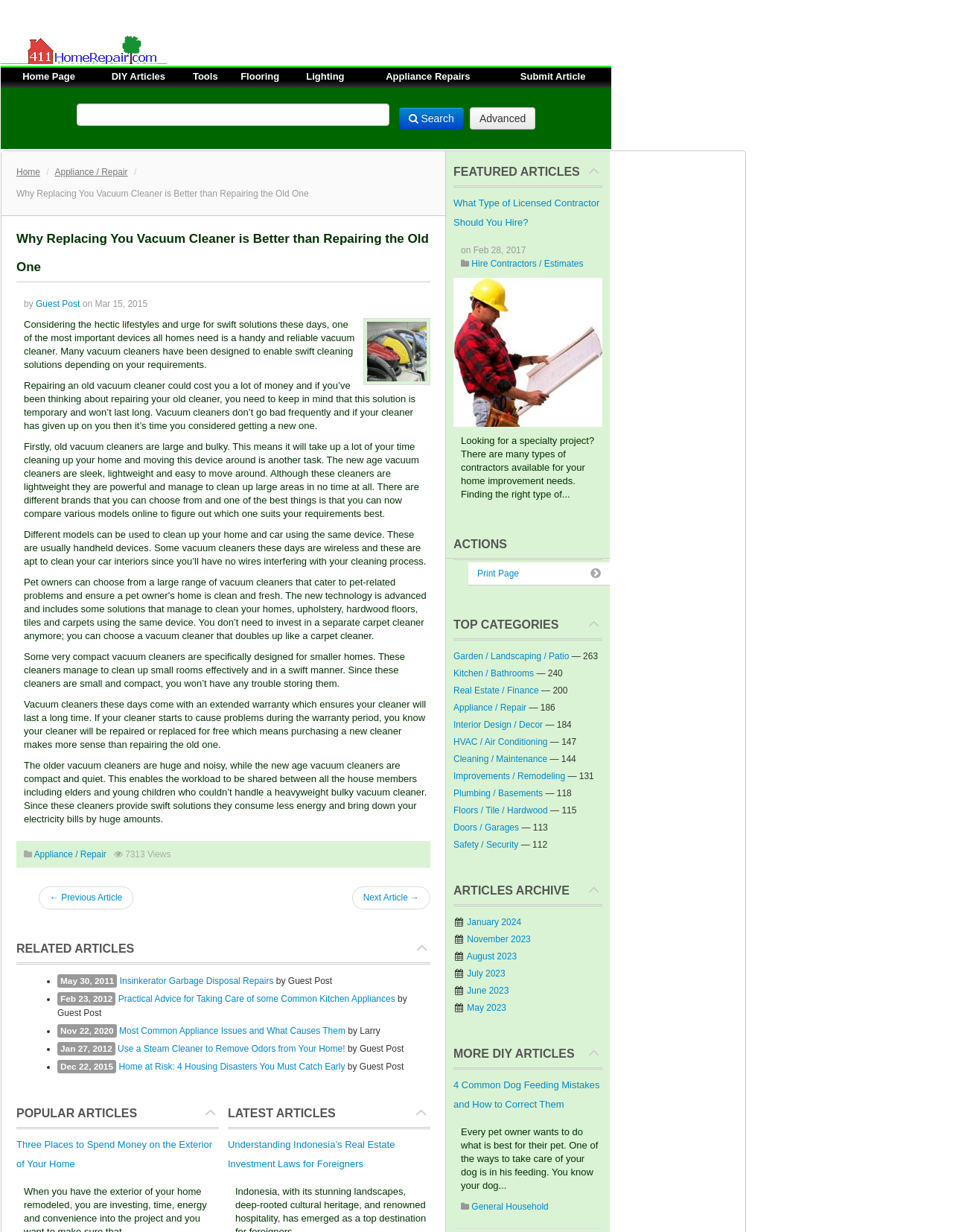Articulate a detailed summary of the webpage's content and design.

This webpage is a DIY home improvement guide, specifically focused on repairing and replacing vacuum cleaners. The page has a header section with a logo and a navigation menu that includes links to "Home Page", "DIY Articles", "Tools", "Flooring", "Lighting", "Appliance Repairs", and "Submit Article". Below the header, there is a search bar with an advanced search option.

The main content of the page is an article titled "Why Replacing You Vacuum Cleaner is Better than Repairing the Old One". The article discusses the benefits of replacing an old vacuum cleaner with a new one, including the convenience, efficiency, and cost-effectiveness of modern vacuum cleaners. The article is divided into several paragraphs, each highlighting a specific advantage of new vacuum cleaners over old ones.

To the right of the article, there is a sidebar with links to related articles, including "Appliance / Repair", "Insinkerator Garbage Disposal Repairs", and "Practical Advice for Taking Care of some Common Kitchen Appliances". There are also links to popular articles, including "Three Places to Spend Money on the Exterior of Your Home", and latest articles.

At the bottom of the page, there are more links to related articles, including "Most Common Appliance Issues and What Causes Them", "Use a Steam Cleaner to Remove Odors from Your Home!", and "Home at Risk: 4 Housing Disasters You Must Catch Early".